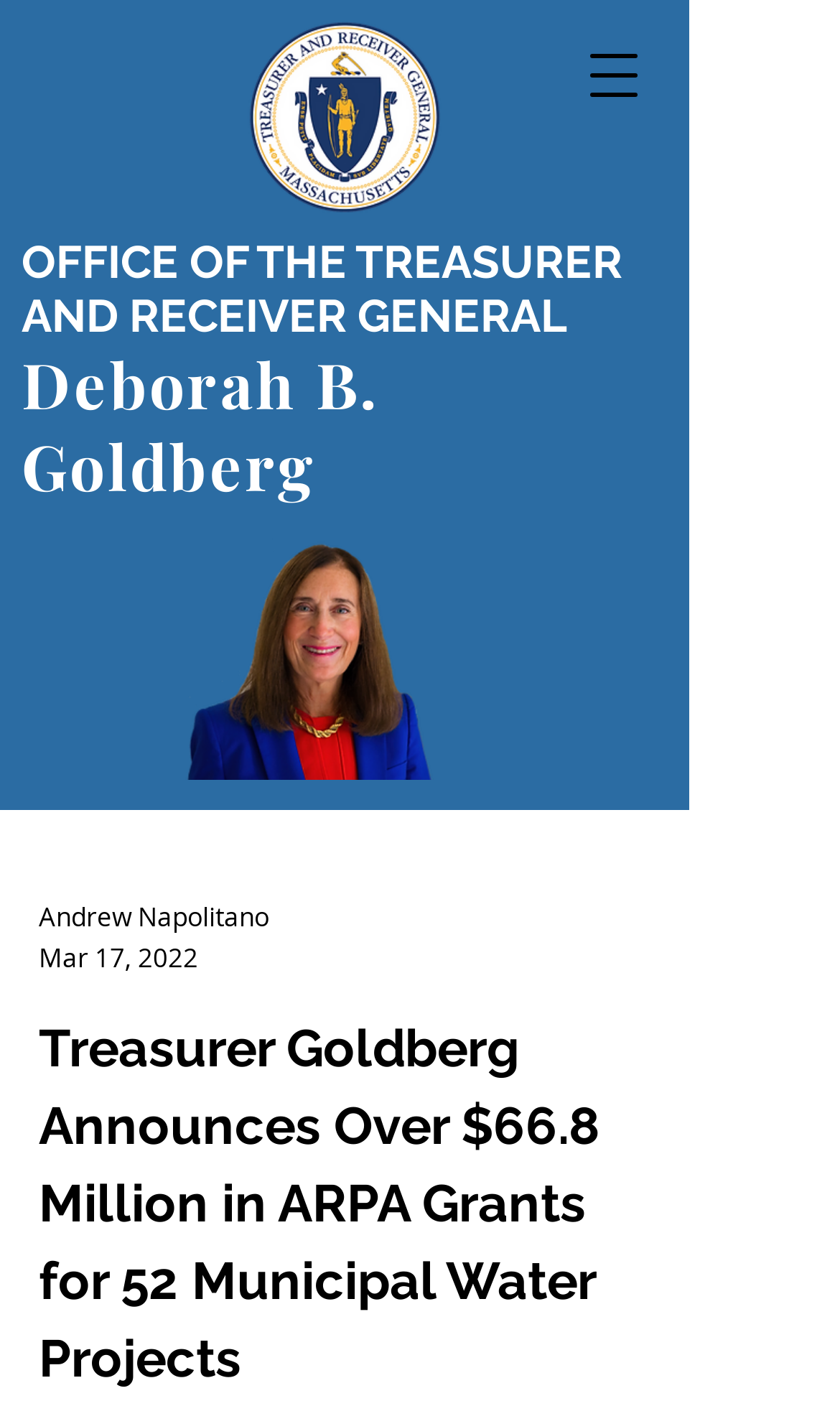Give a one-word or one-phrase response to the question: 
How many municipal water projects received grants?

52